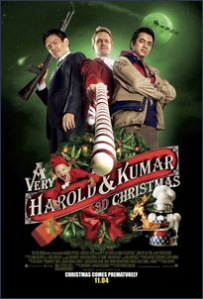What is the color of the background?
Please provide a comprehensive answer to the question based on the webpage screenshot.

The background of the movie poster is a vibrant green color, which is a festive and eye-catching color that matches the holiday theme of the movie.